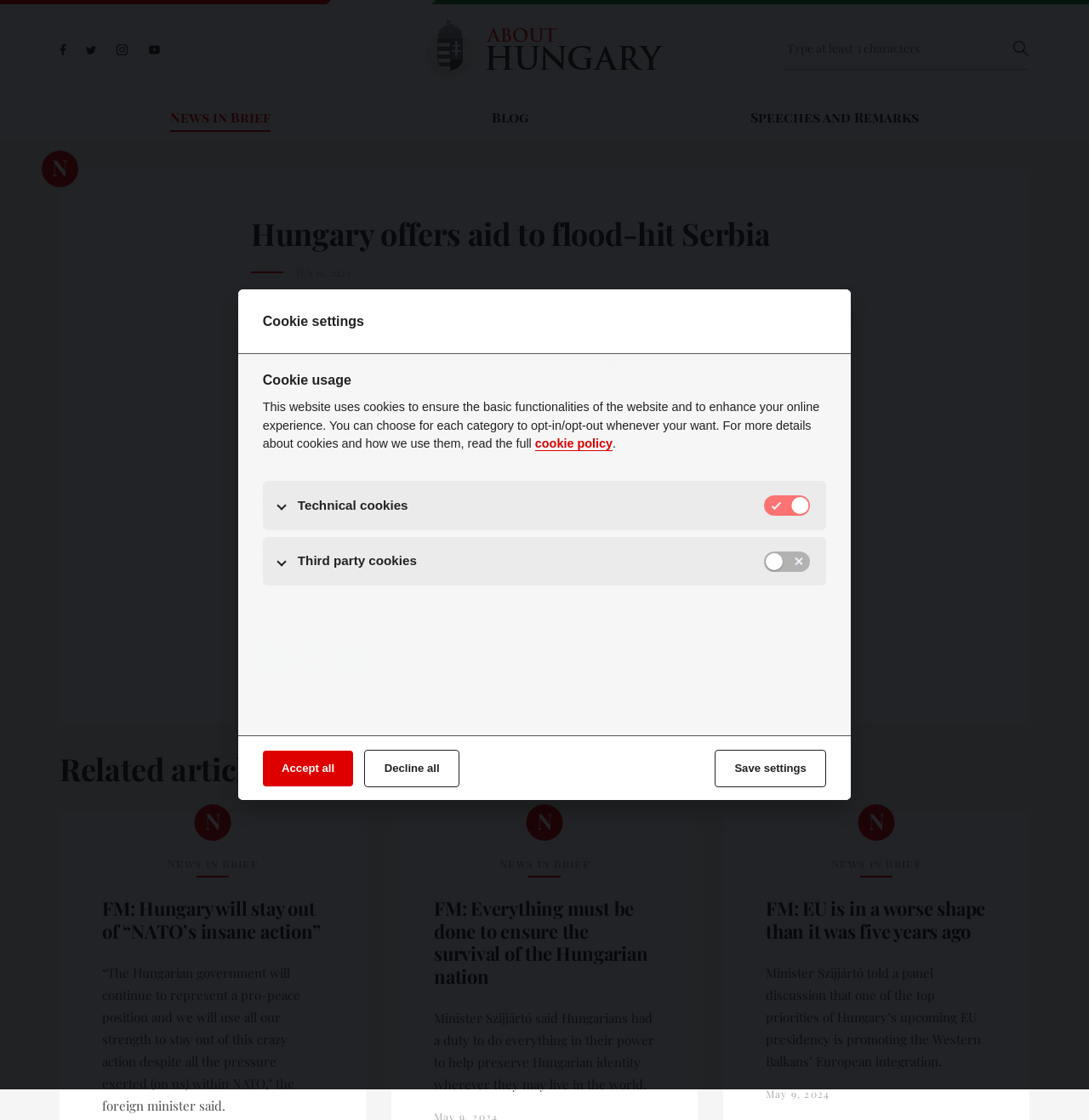Consider the image and give a detailed and elaborate answer to the question: 
How many social media icons are there?

I counted the social media icons at the top of the webpage, which are Facebook, Twitter, Instagram, and Youtube, and found that there are 4 icons in total.